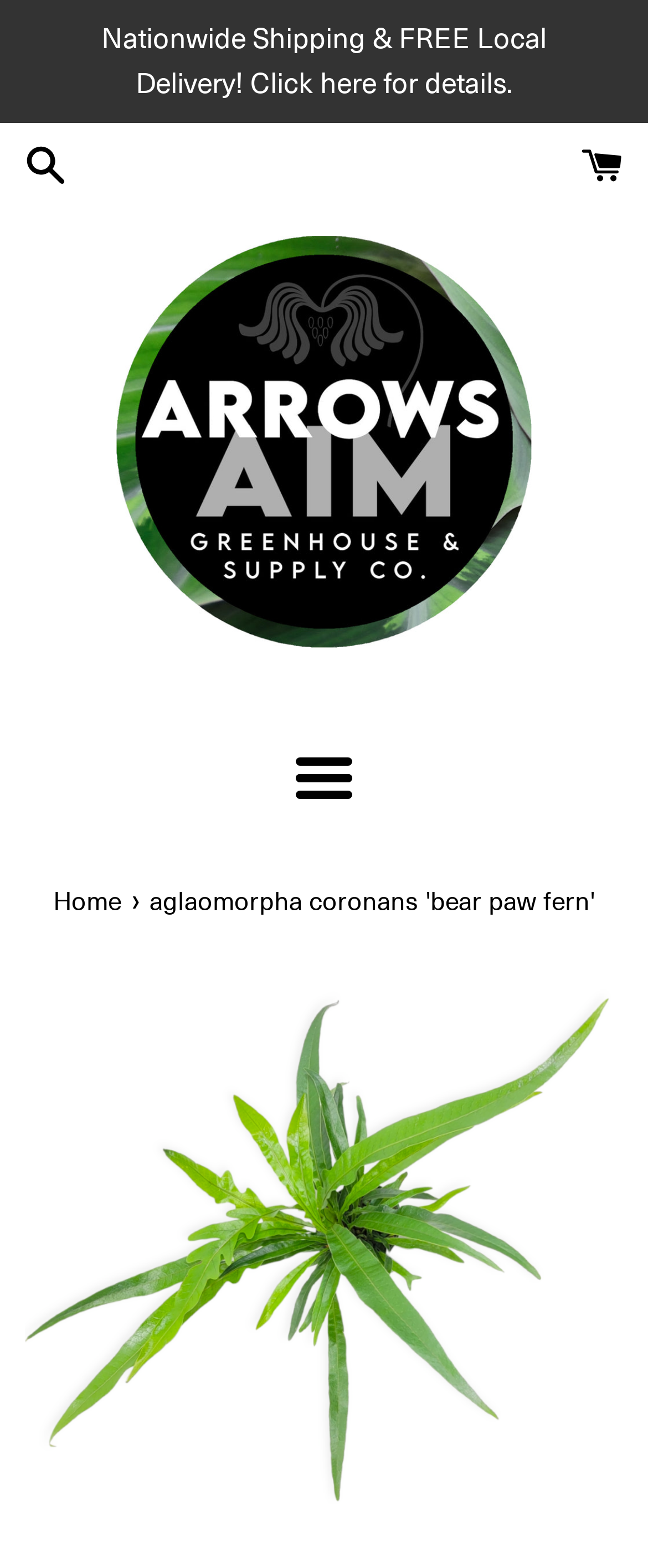Answer the question using only a single word or phrase: 
What is the text above the navigation menu?

You are here